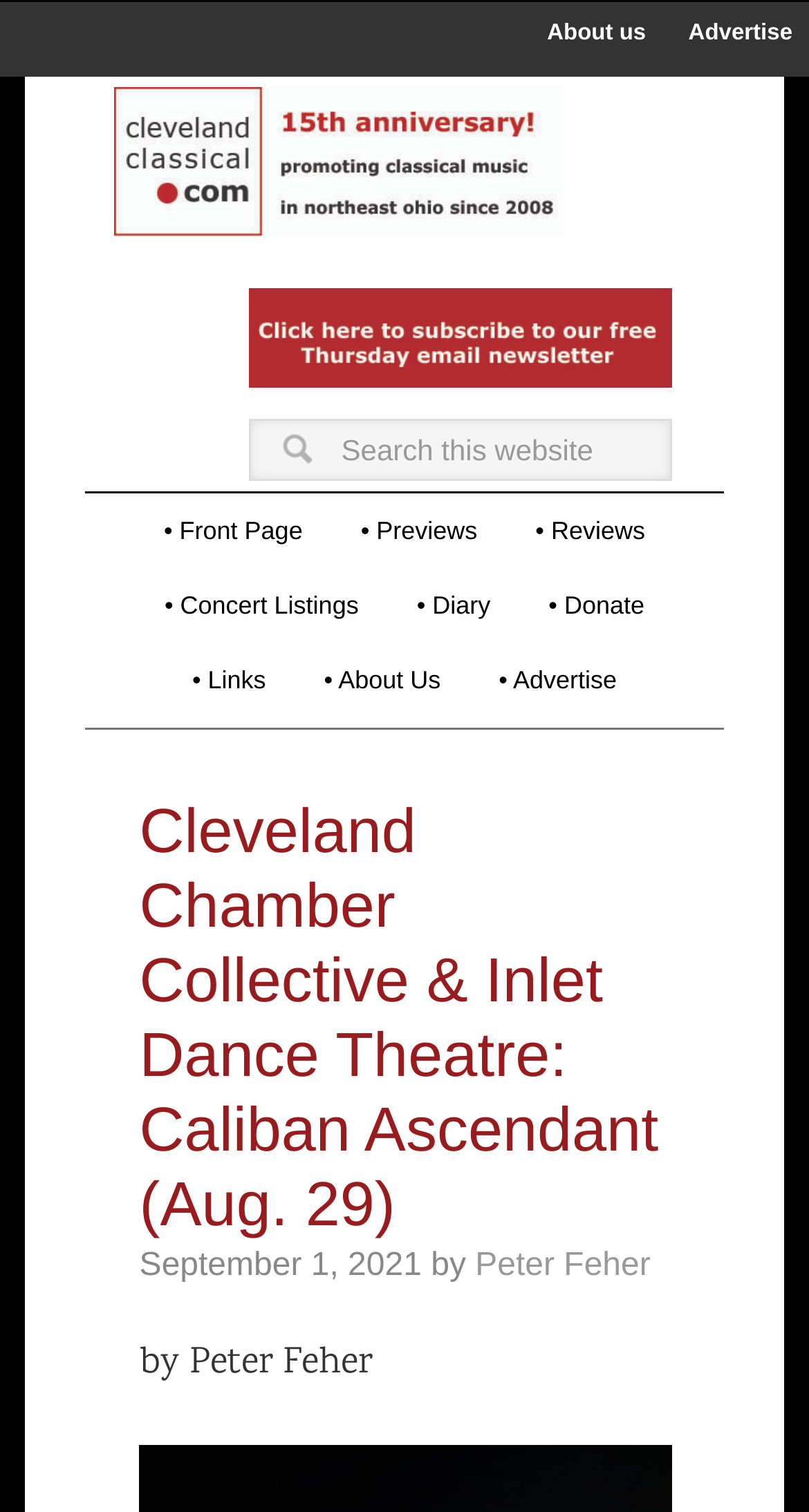Locate the bounding box coordinates of the item that should be clicked to fulfill the instruction: "Read Cleveland Chamber Collective & Inlet Dance Theatre: Caliban Ascendant article".

[0.172, 0.527, 0.814, 0.819]